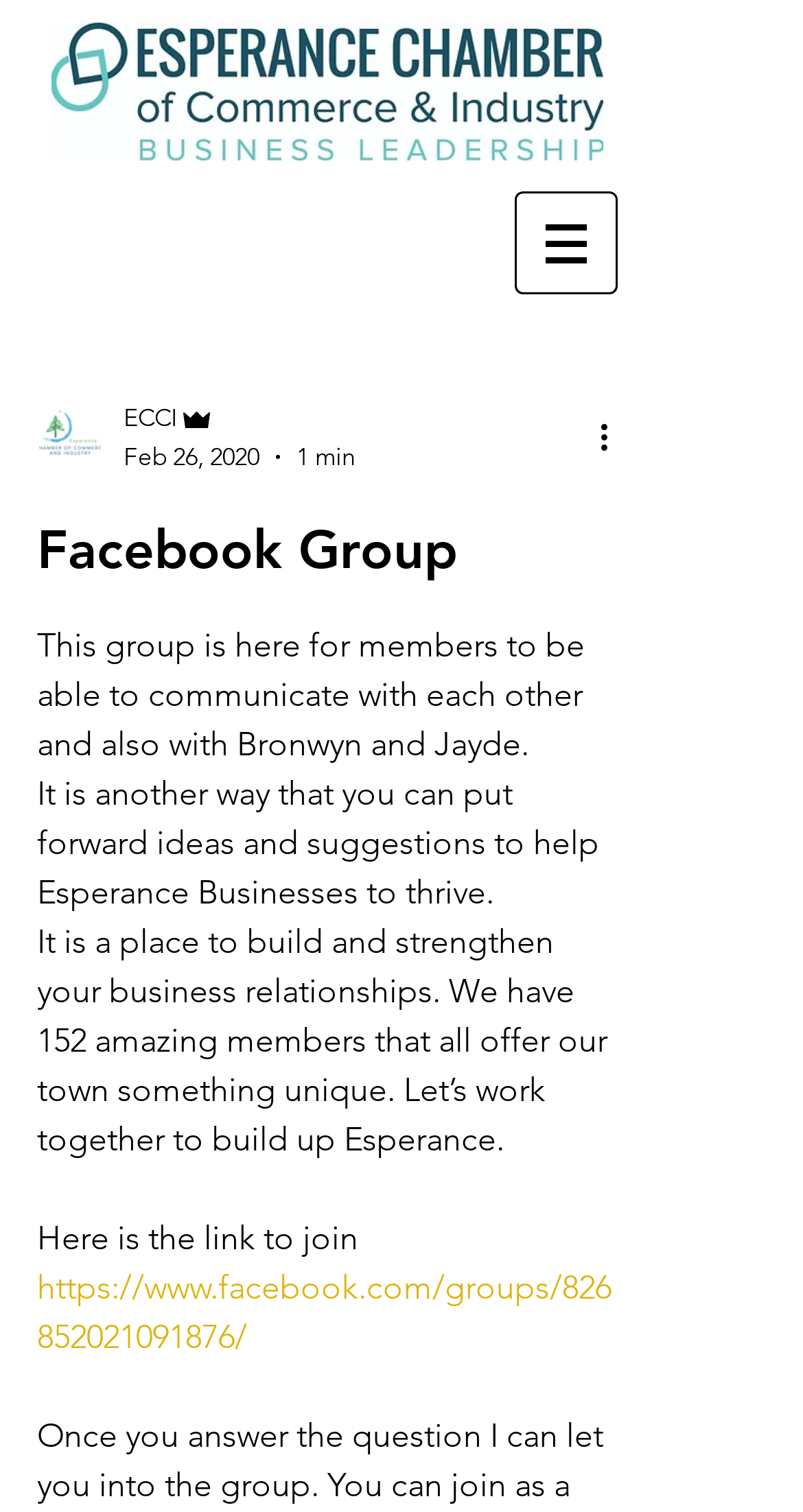What is the purpose of this Facebook group?
Using the information from the image, provide a comprehensive answer to the question.

Based on the text on the webpage, this Facebook group is created for members to communicate with each other and also with Bronwyn and Jayde, and to put forward ideas and suggestions to help Esperance Businesses thrive.